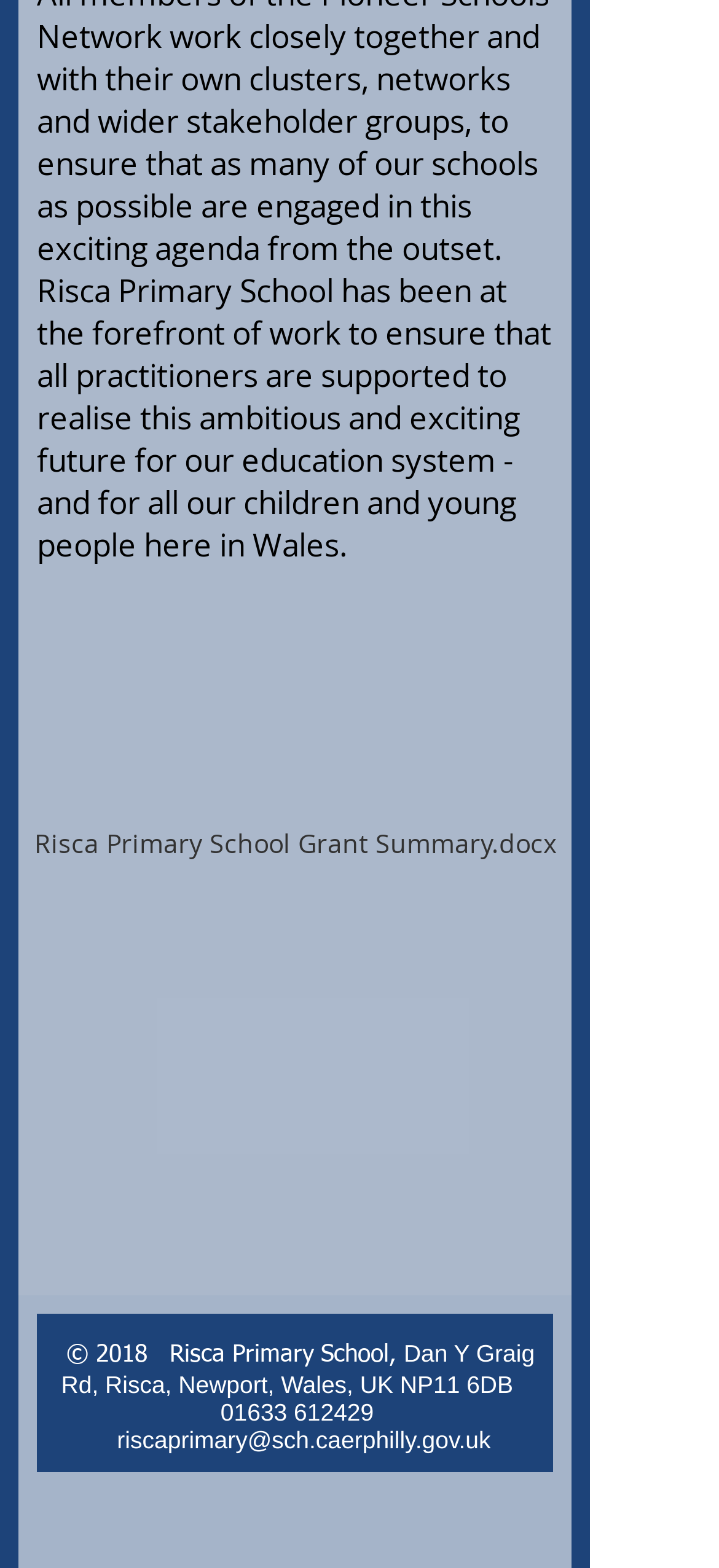Please provide a detailed answer to the question below based on the screenshot: 
What is the name of the school?

The name of the school can be found in the footer section of the webpage, where the address and contact information are provided. The text '© 2018 Risca Primary School' indicates that the webpage belongs to Risca Primary School.